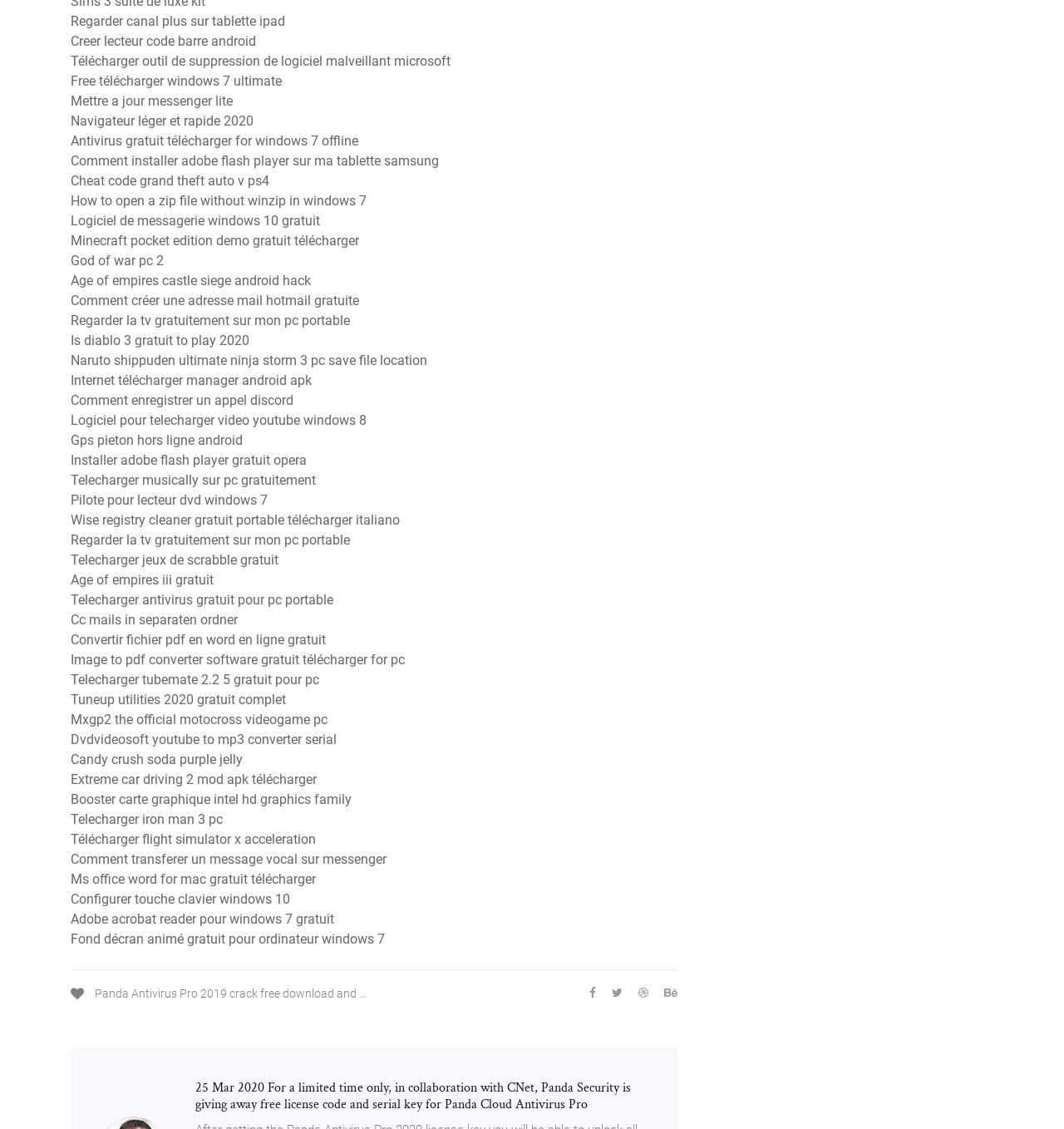Locate the bounding box coordinates of the clickable region necessary to complete the following instruction: "Visit the 'MRX Designs' website". Provide the coordinates in the format of four float numbers between 0 and 1, i.e., [left, top, right, bottom].

None